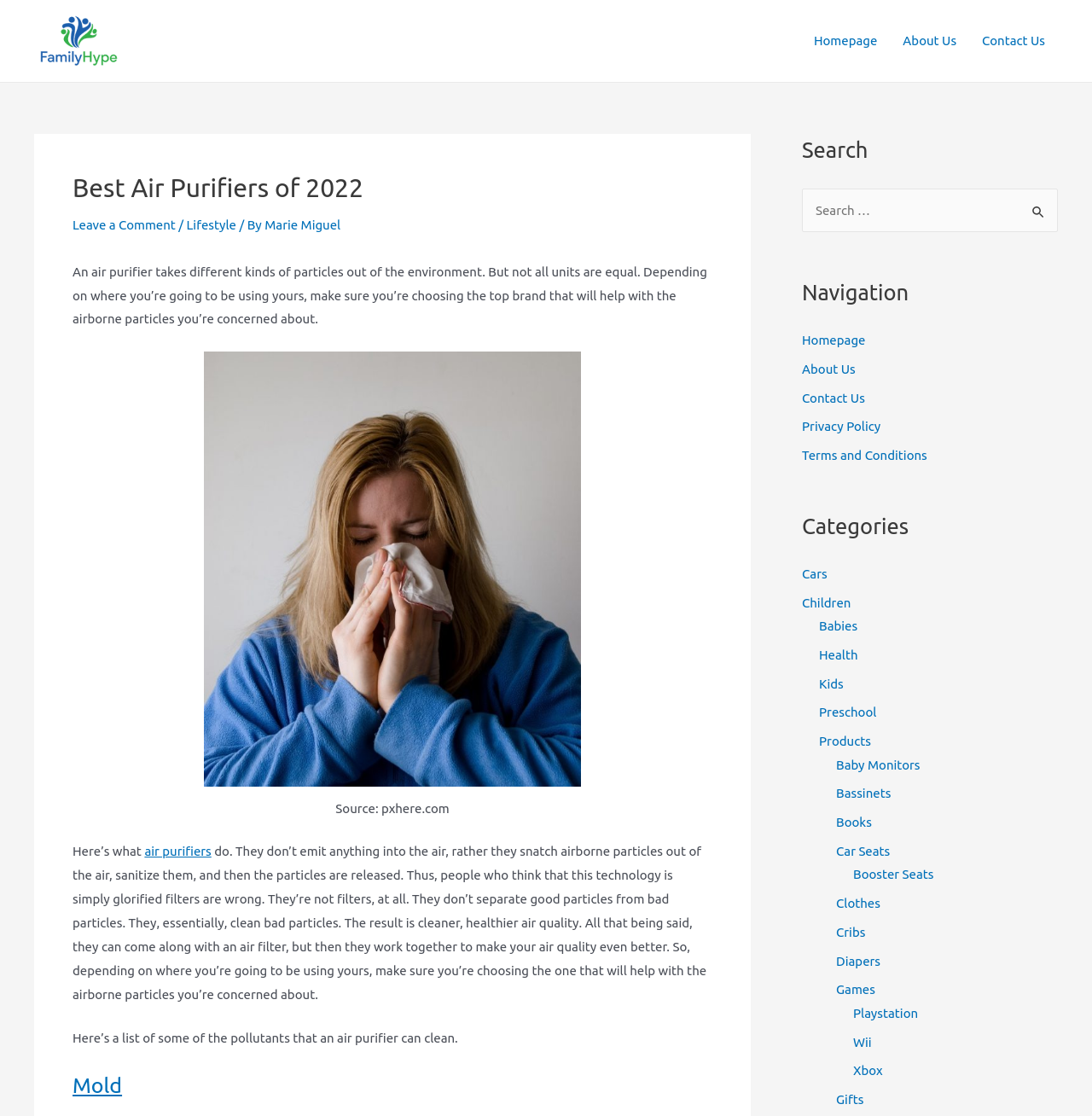What are some categories of products mentioned on the webpage?
Look at the screenshot and respond with a single word or phrase.

Cars, Children, Health